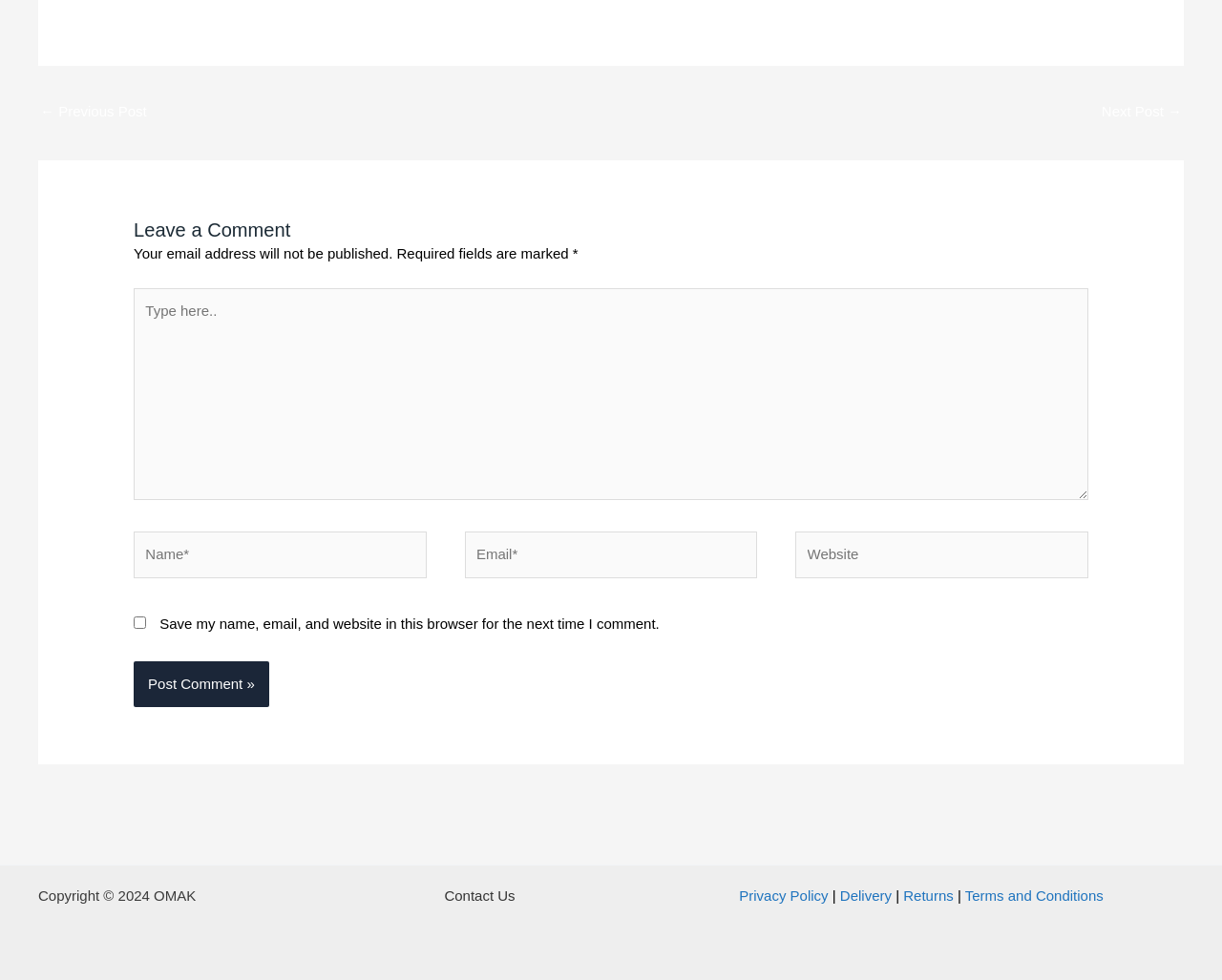Specify the bounding box coordinates of the area to click in order to follow the given instruction: "Contact us."

[0.364, 0.905, 0.422, 0.922]